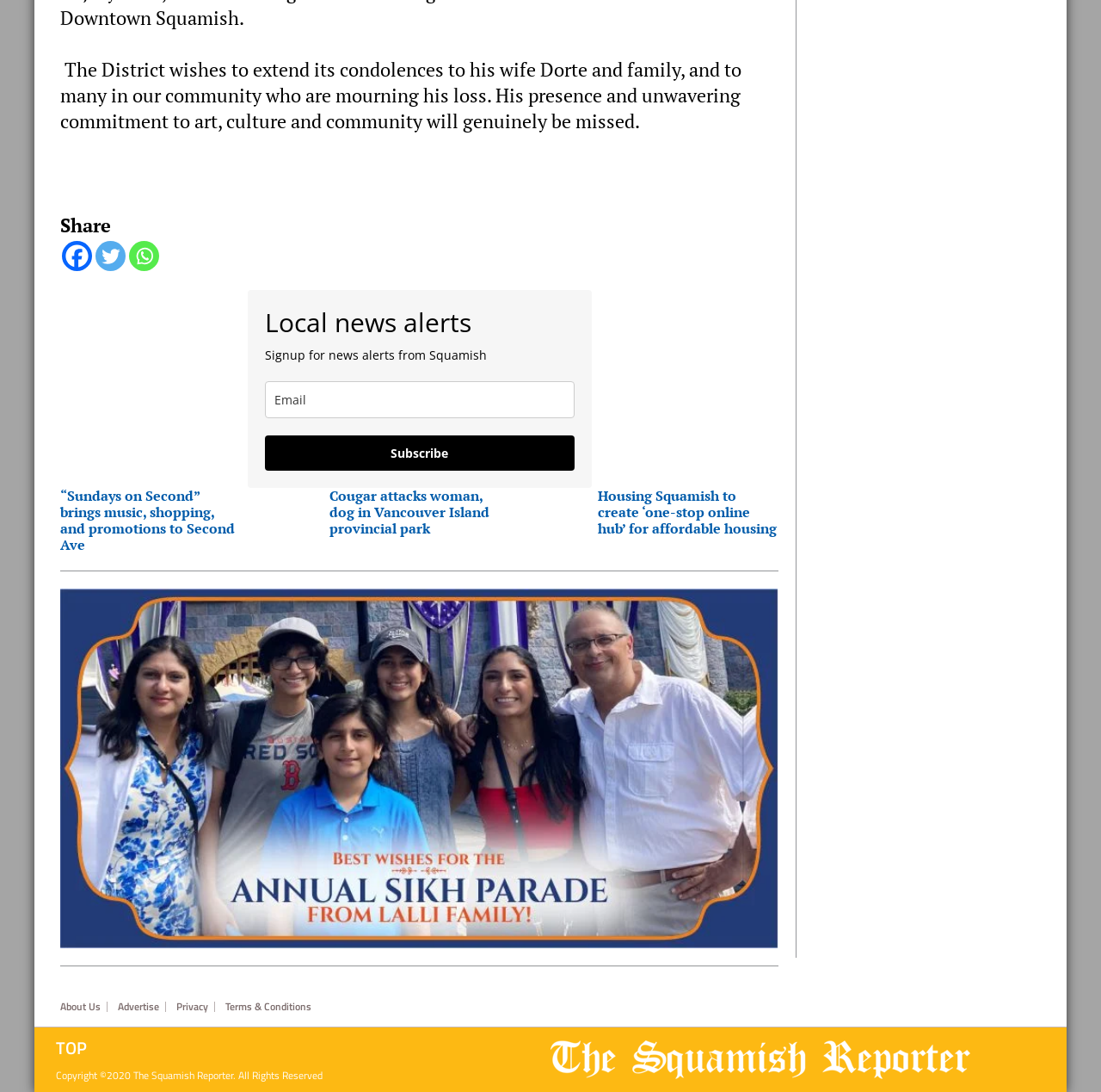How many social media platforms are available for sharing?
Please craft a detailed and exhaustive response to the question.

I counted the number of social media links available, which are Facebook, Twitter, and Whatsapp, and found that there are three platforms available for sharing.